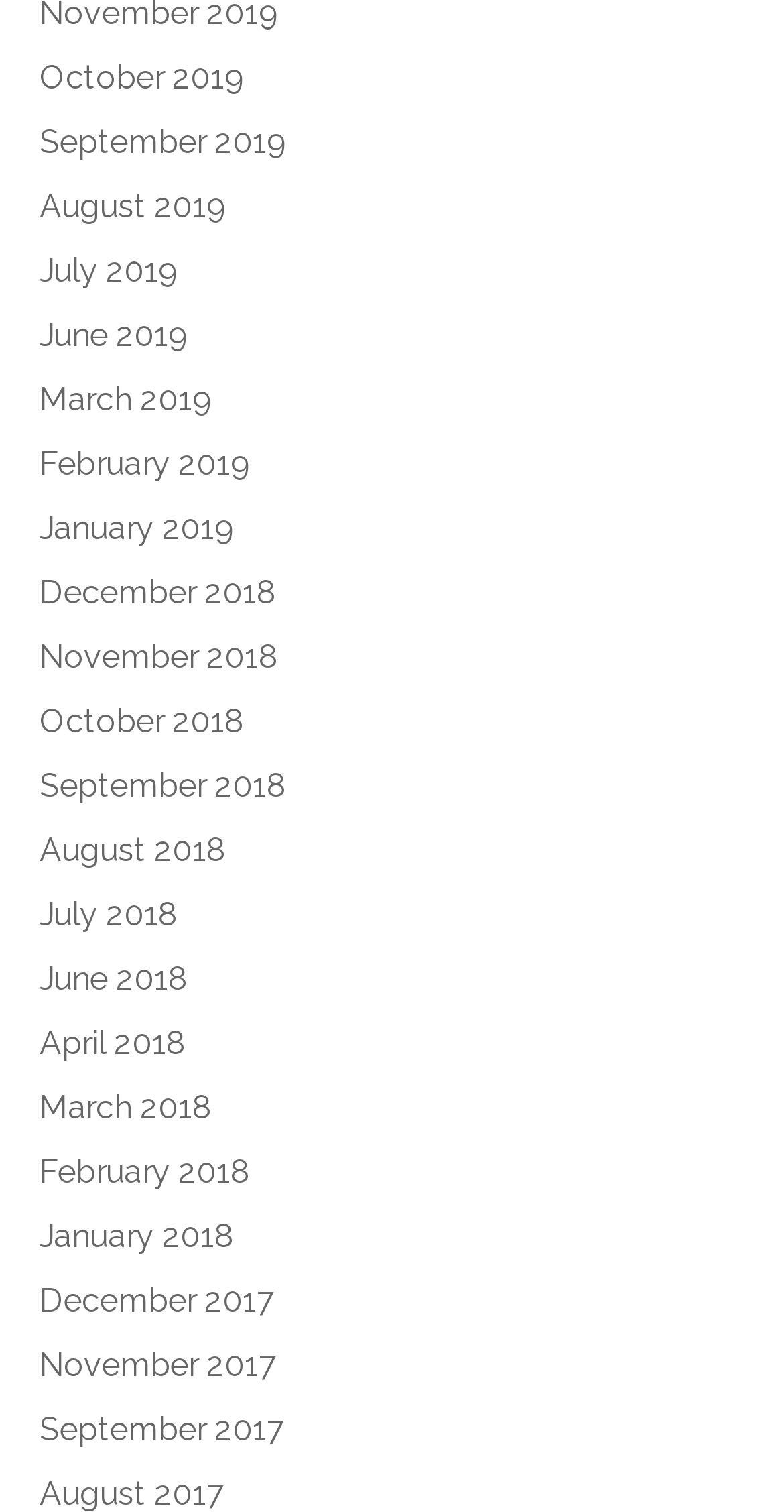Identify the bounding box coordinates of the section that should be clicked to achieve the task described: "view January 2018".

[0.05, 0.802, 0.299, 0.834]